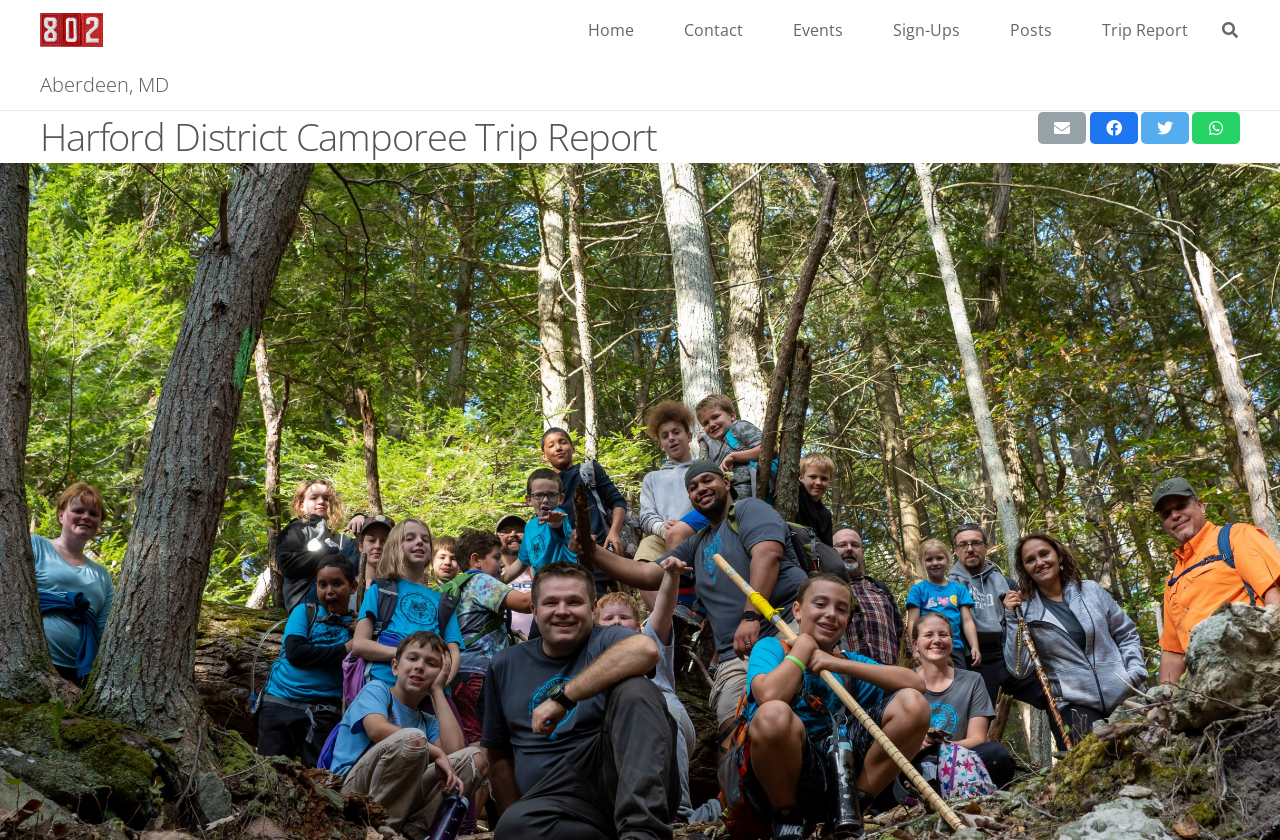Please identify the bounding box coordinates of the clickable region that I should interact with to perform the following instruction: "email this". The coordinates should be expressed as four float numbers between 0 and 1, i.e., [left, top, right, bottom].

[0.811, 0.133, 0.849, 0.171]